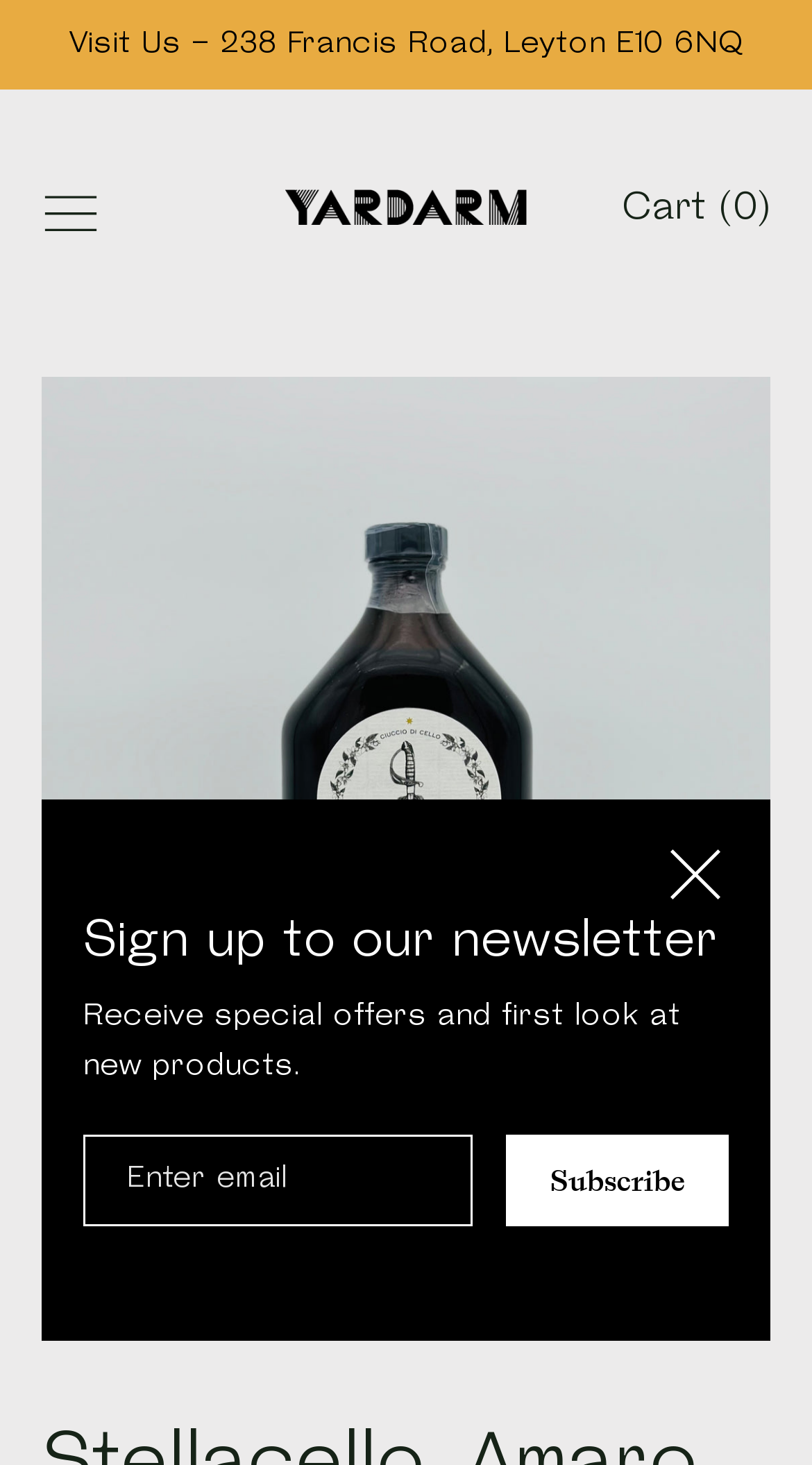What is the address of the physical store?
Refer to the screenshot and respond with a concise word or phrase.

238 Francis Road, Leyton E10 6NQ